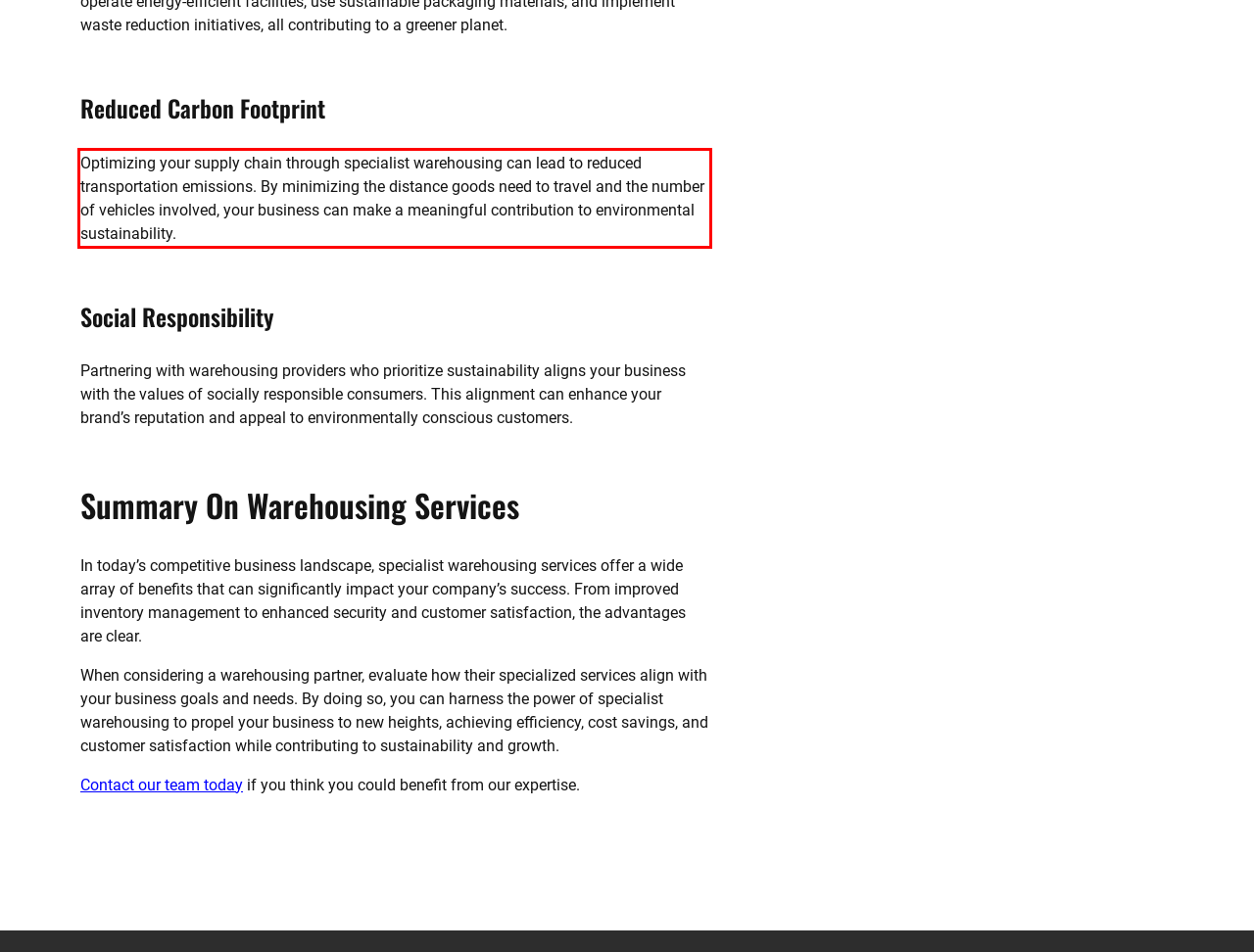You are presented with a webpage screenshot featuring a red bounding box. Perform OCR on the text inside the red bounding box and extract the content.

Optimizing your supply chain through specialist warehousing can lead to reduced transportation emissions. By minimizing the distance goods need to travel and the number of vehicles involved, your business can make a meaningful contribution to environmental sustainability.